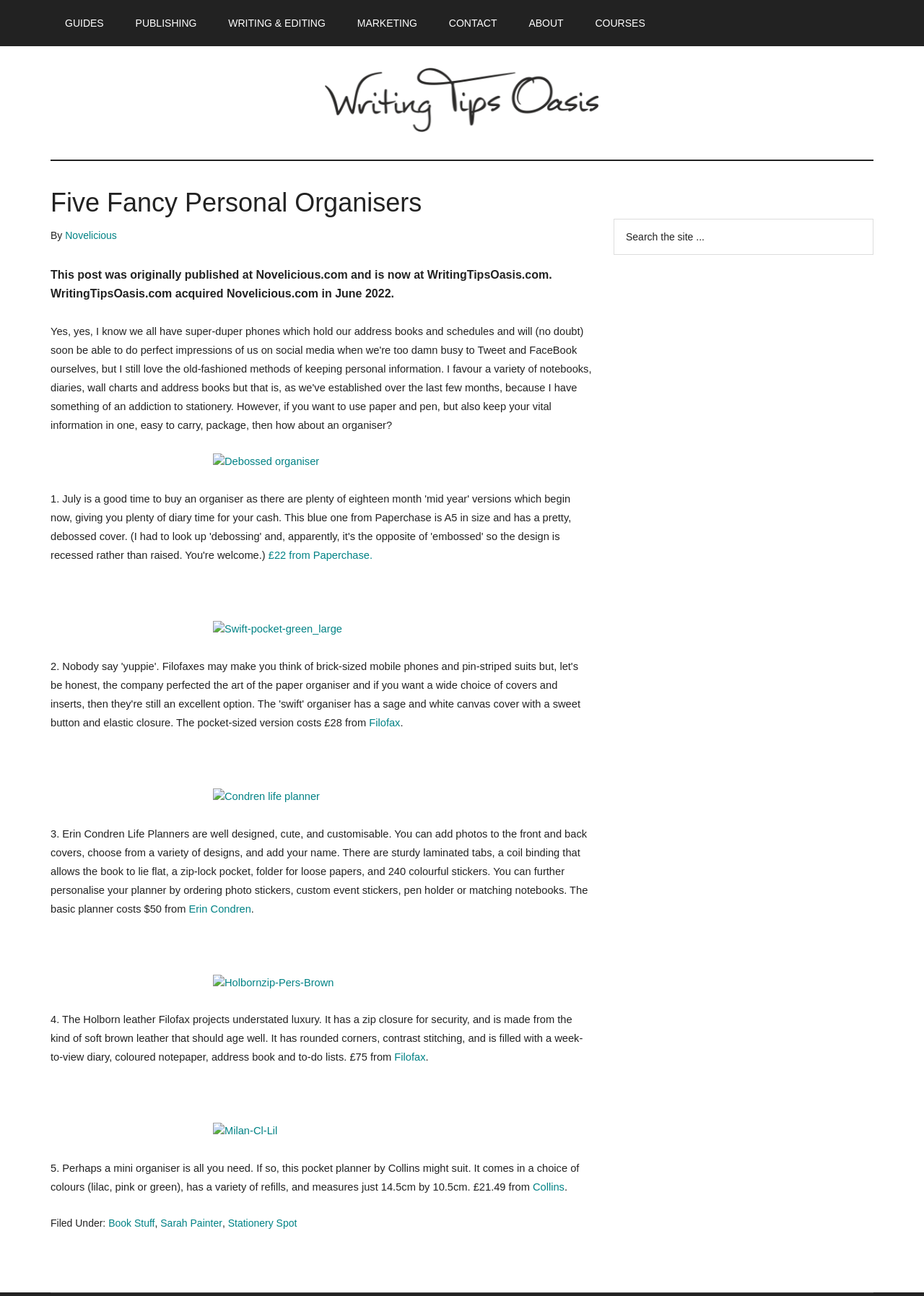Find the bounding box coordinates for the UI element whose description is: "About Us". The coordinates should be four float numbers between 0 and 1, in the format [left, top, right, bottom].

None